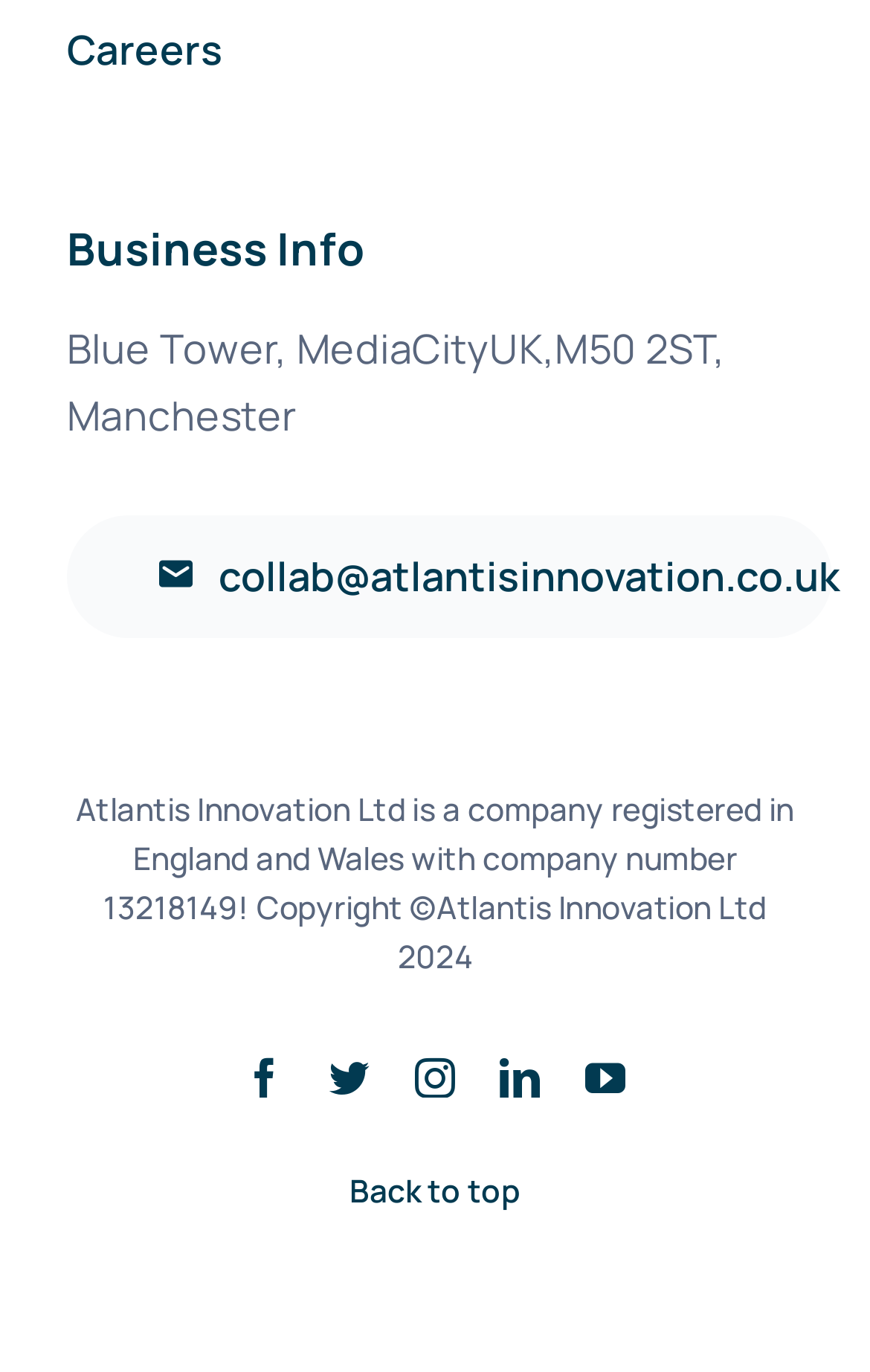What is the copyright year of the company?
Please give a detailed and elaborate answer to the question.

I found the copyright year of the company by looking at the static text element that contains the company information, which mentions the copyright year as '2024'.